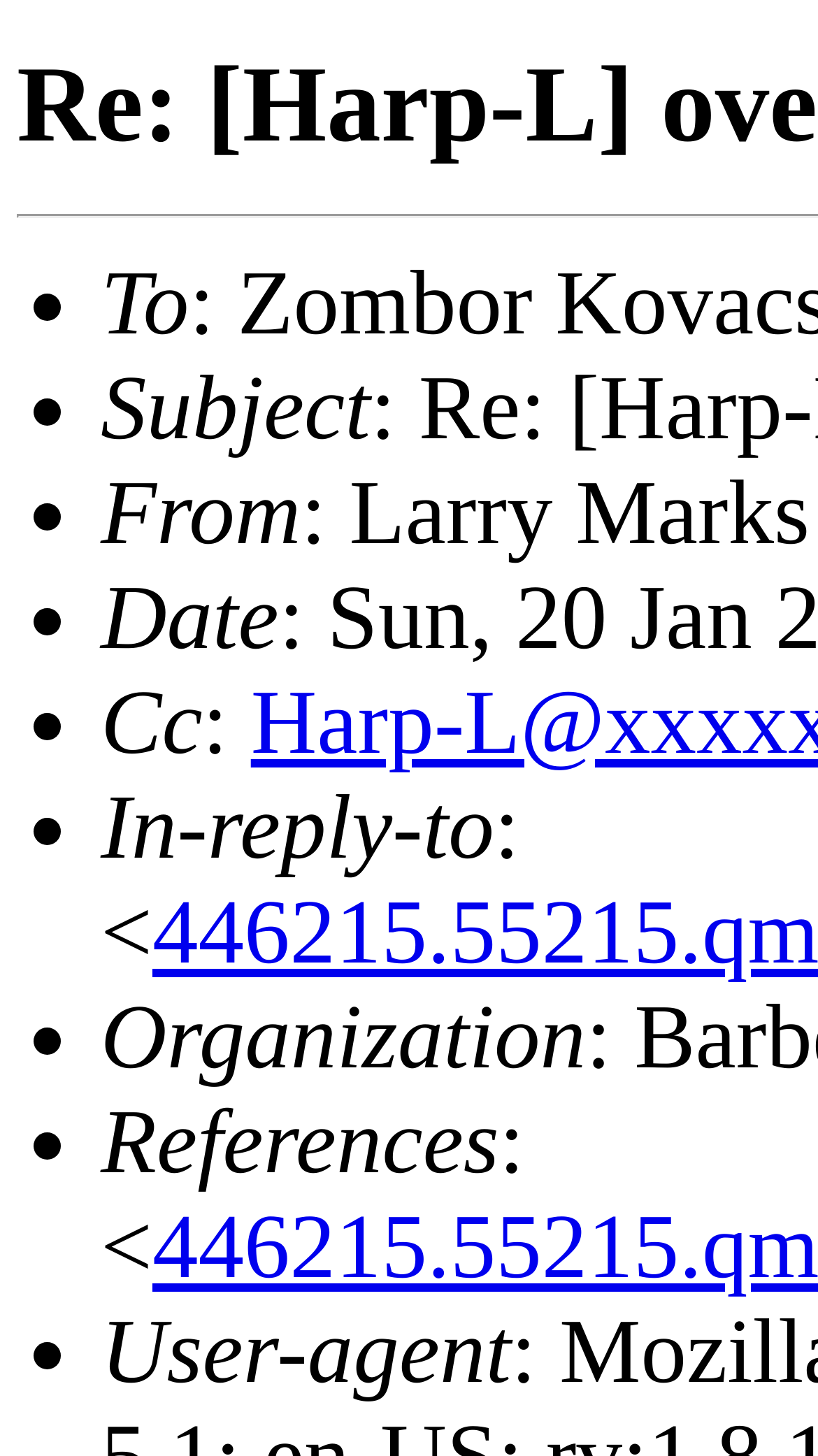What is the last field in the email header?
Based on the screenshot, answer the question with a single word or phrase.

User-agent